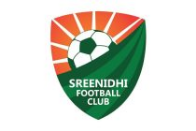Describe all the elements visible in the image meticulously.

The image features the logo of Sreenidhi Football Club. The design showcases a vibrant shield, incorporating elements of green and orange. Prominently displayed is a stylized soccer ball at the center, symbolizing the club's focus on football. The logo's background features sun rays radiating upwards, encapsulating a sense of energy and enthusiasm. Below the ball, the name "SREENIDHI FOOTBALL CLUB" is elegantly inscribed, emphasizing the club's identity and commitment to the sport. This logo represents the club's spirit and aspirations within the competitive realm of football.